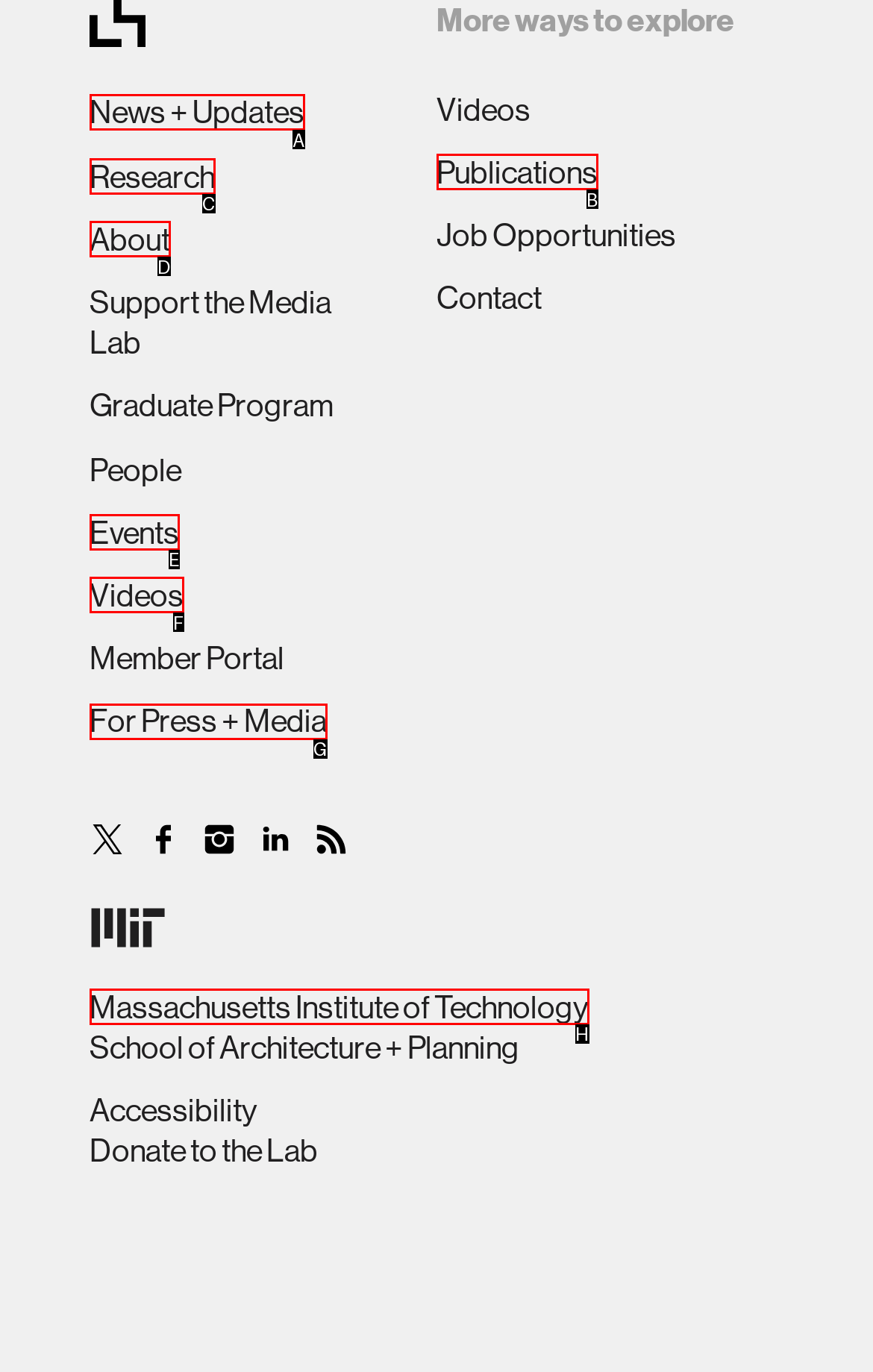Determine which option you need to click to execute the following task: Click on News + Updates. Provide your answer as a single letter.

A